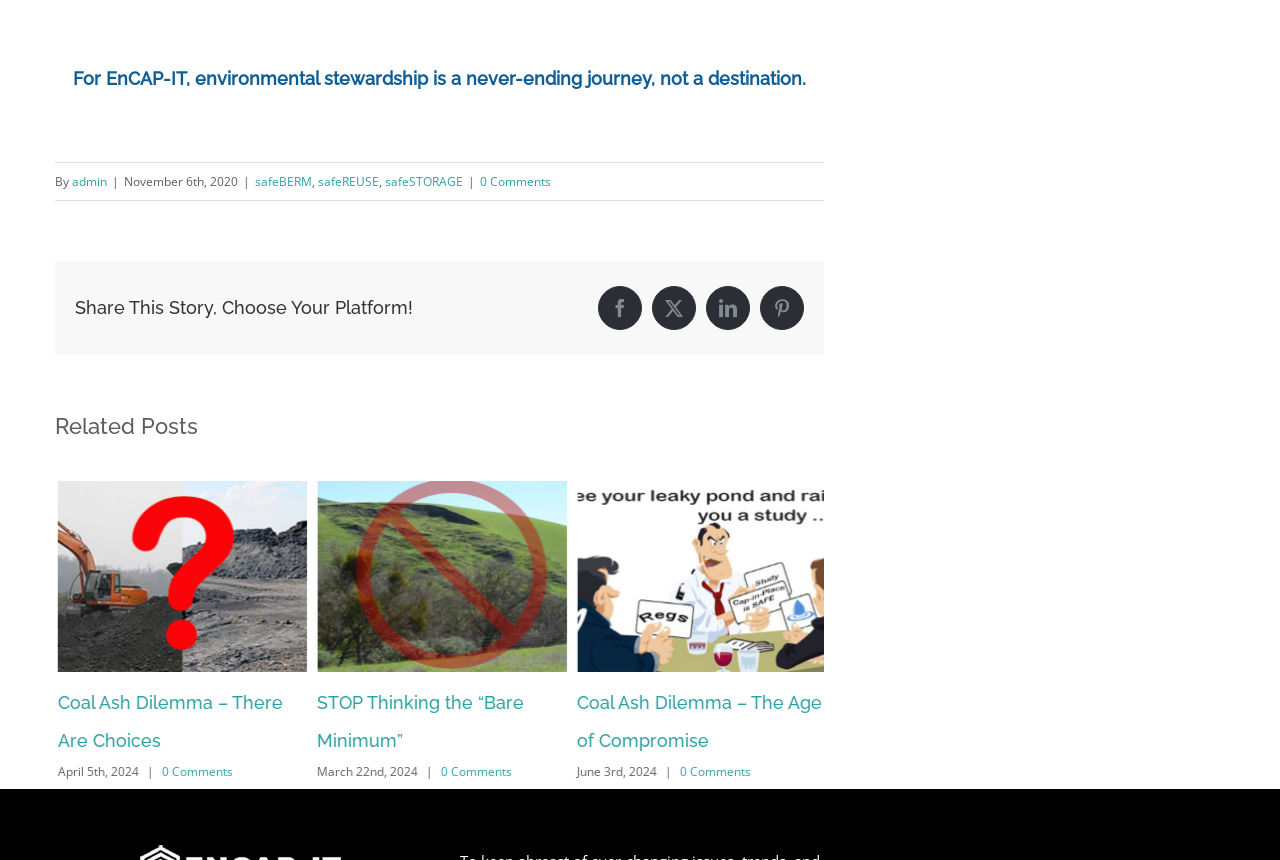Kindly determine the bounding box coordinates of the area that needs to be clicked to fulfill this instruction: "Read the 'STOP Thinking the “Bare Minimum”' article".

[0.246, 0.559, 0.441, 0.781]